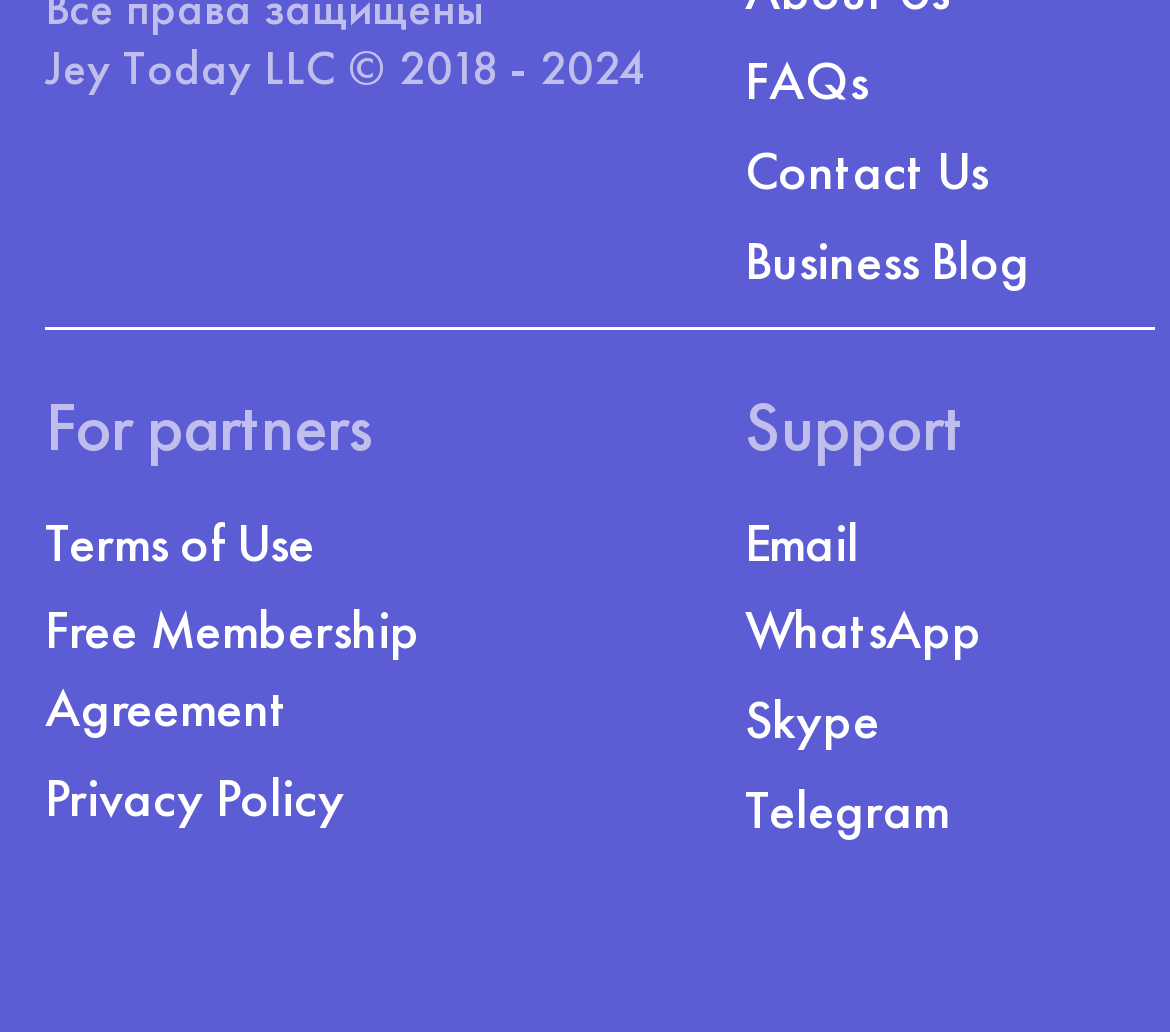Identify the bounding box coordinates of the clickable region to carry out the given instruction: "Read article about Craving Control".

None